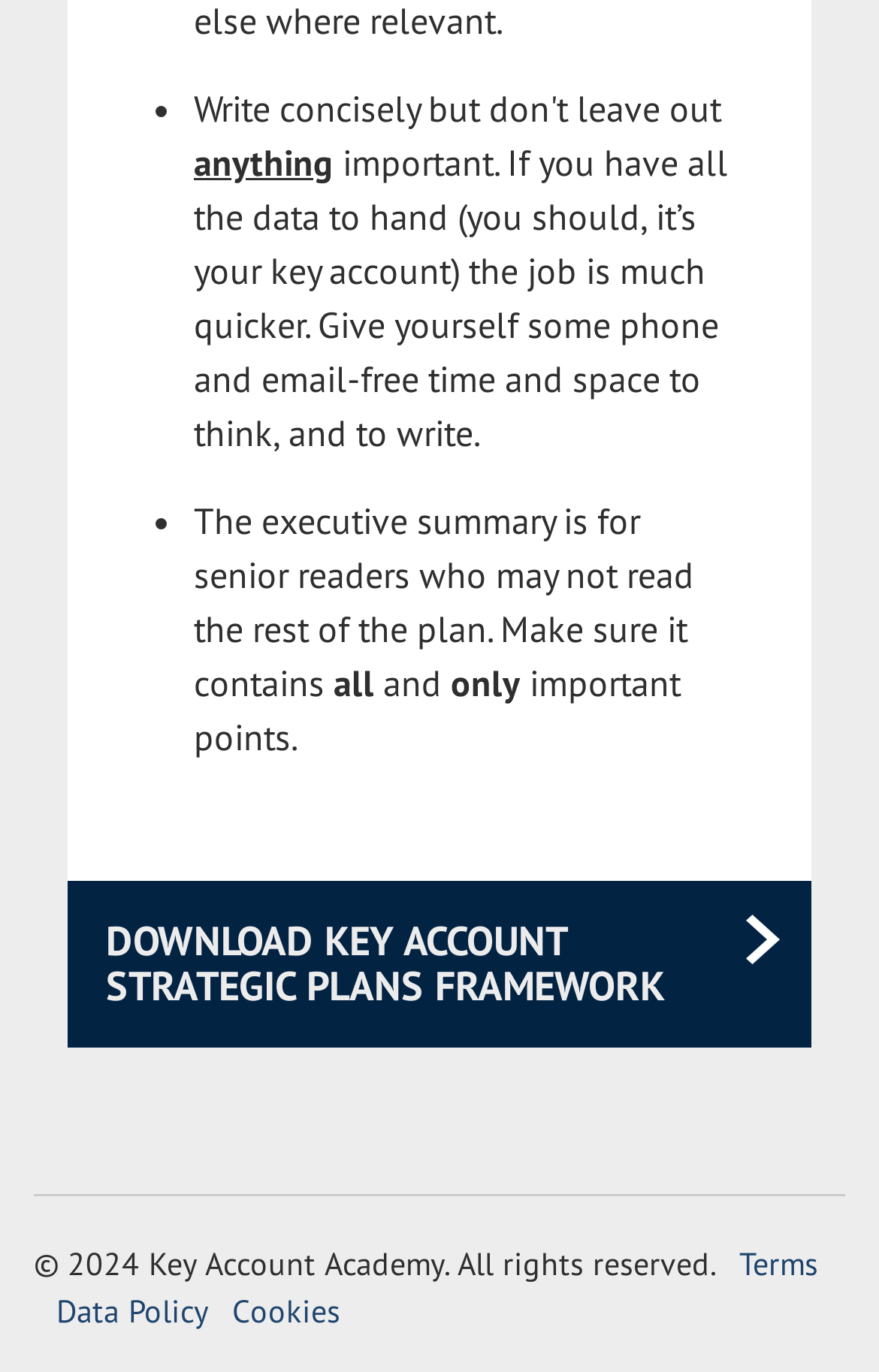Specify the bounding box coordinates (top-left x, top-left y, bottom-right x, bottom-right y) of the UI element in the screenshot that matches this description: aria-label="Share on WhatsApp"

None